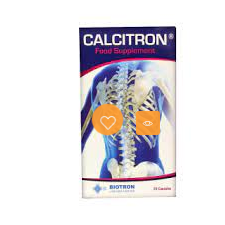Please analyze the image and provide a thorough answer to the question:
What is the brand name of the dietary supplement?

The caption states that the product is from the brand Biotron, which suggests that Biotron is the manufacturer or supplier of the Calcitron dietary supplement.